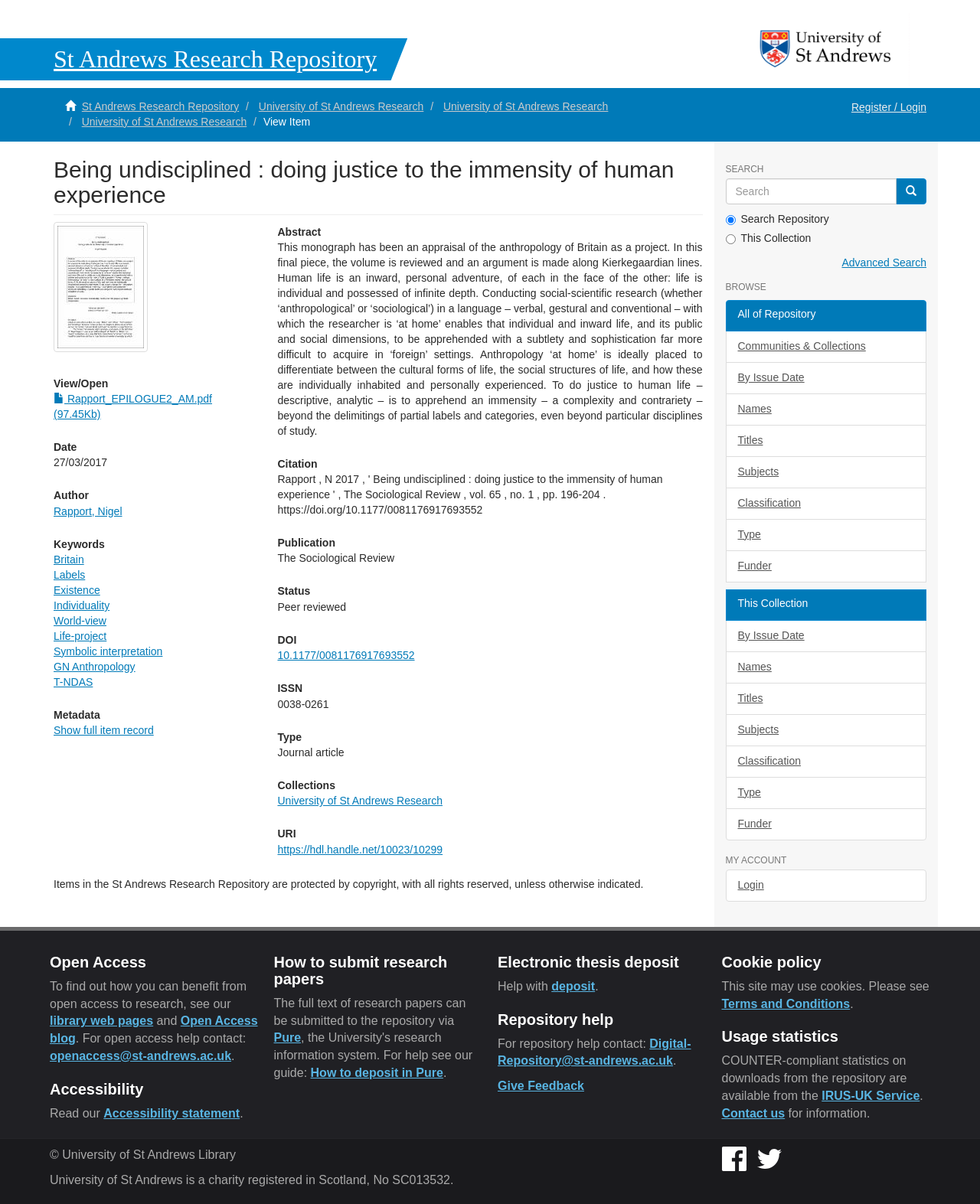What is the name of the author of the journal article?
Using the image, elaborate on the answer with as much detail as possible.

The question asks for the name of the author of the journal article, which can be found in the link element with the text 'Rapport, Nigel' under the 'Author' heading.